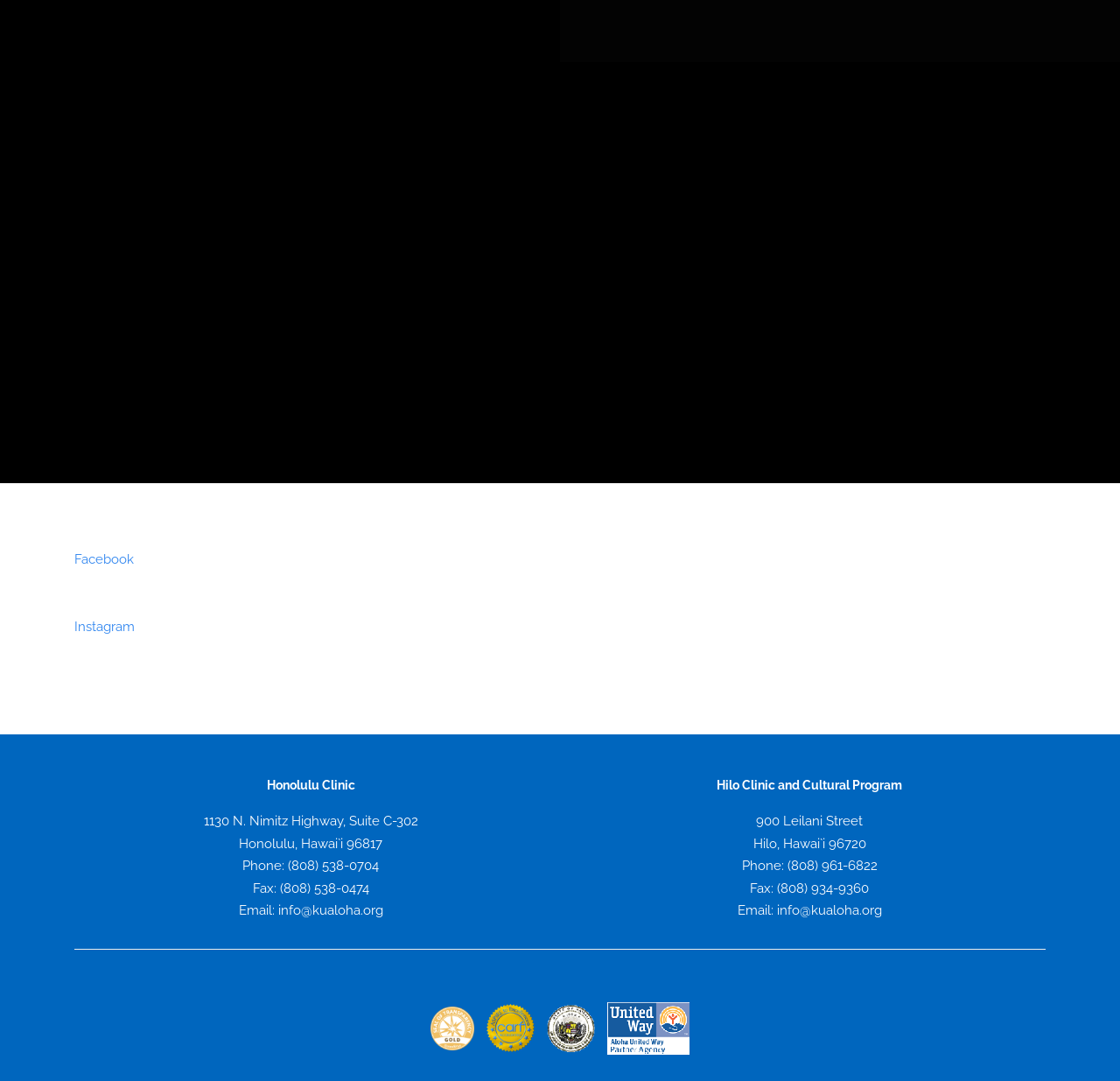Please answer the following question using a single word or phrase: 
How many clinics are listed on this webpage?

2